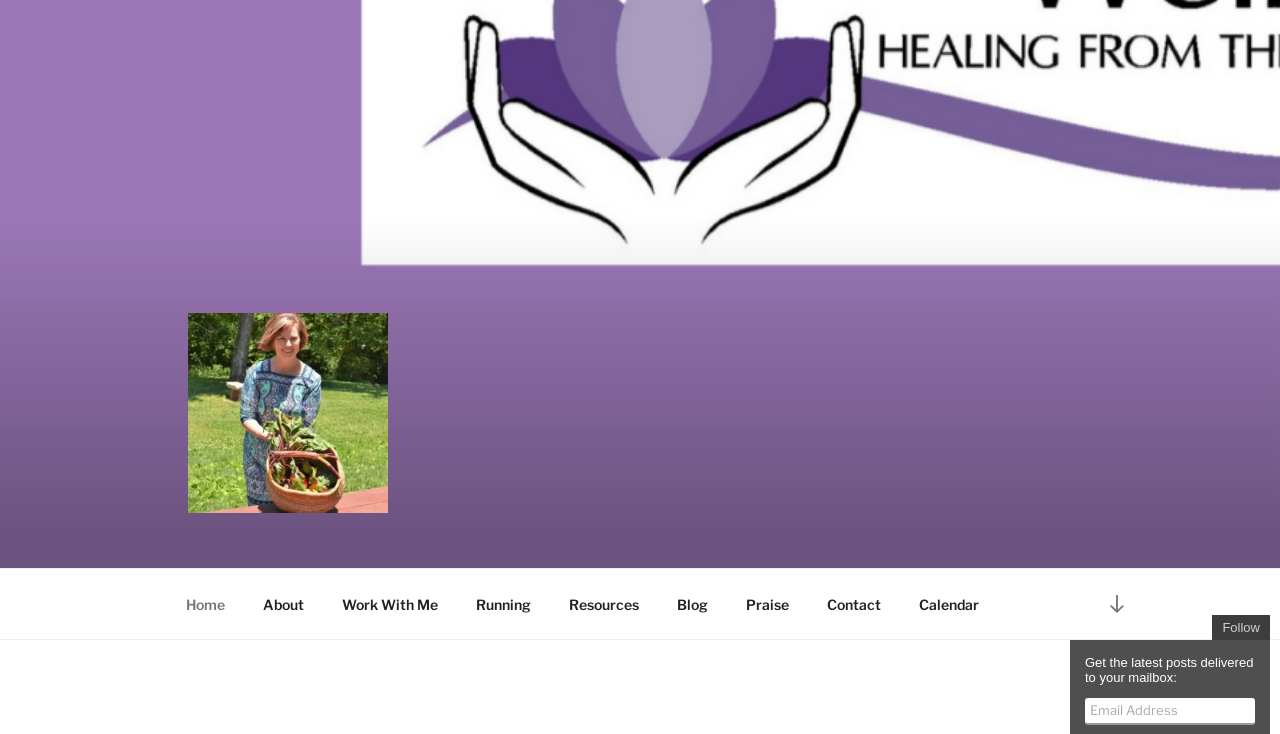Provide the bounding box coordinates of the HTML element this sentence describes: "Contact". The bounding box coordinates consist of four float numbers between 0 and 1, i.e., [left, top, right, bottom].

[0.632, 0.79, 0.702, 0.856]